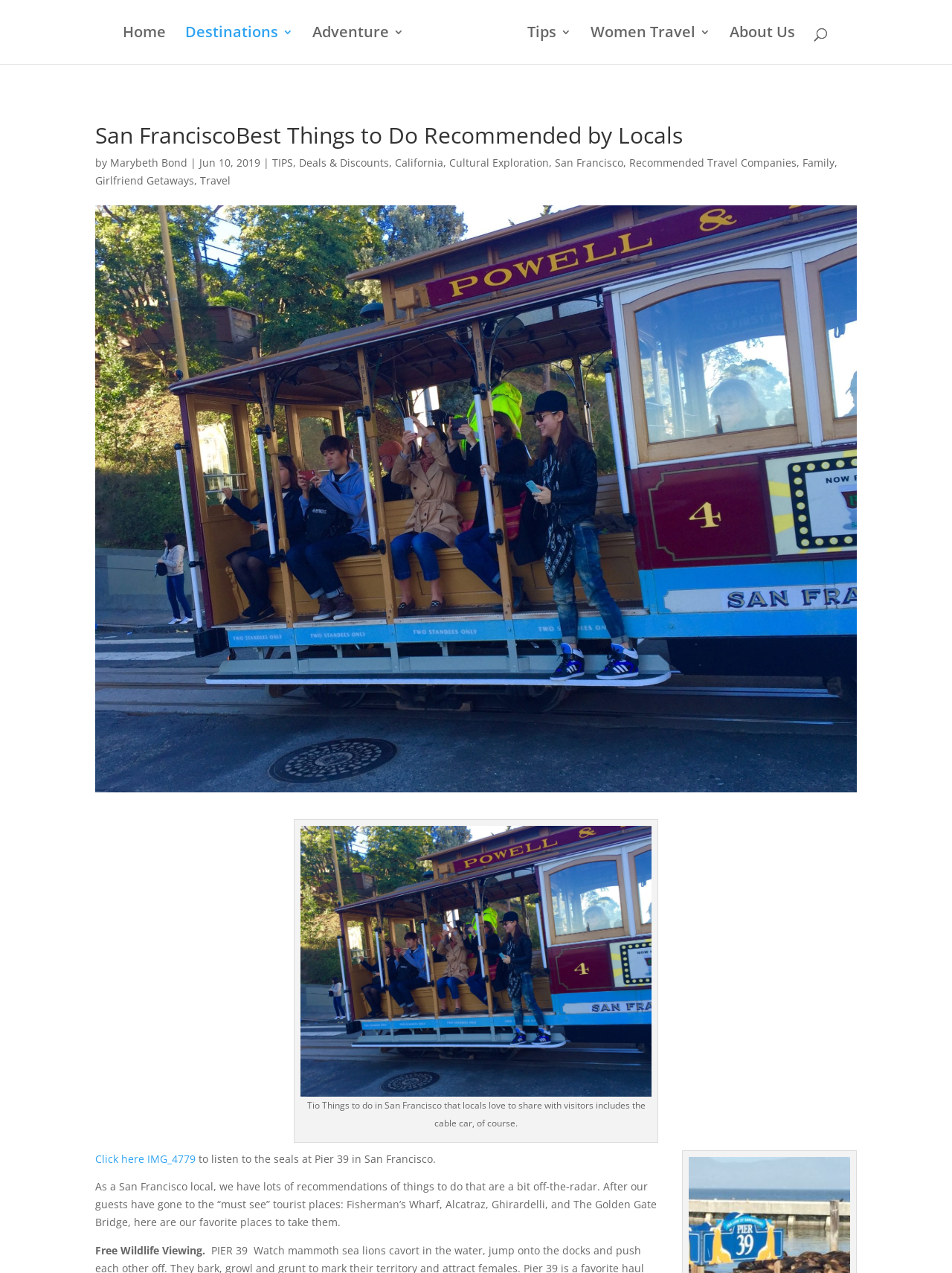Describe all significant elements and features of the webpage.

The webpage is about San Francisco's best things to do as recommended by locals. At the top, there are several links to different sections of the website, including "Home", "Destinations", "Adventure", "Gutsy Travelers", "Tips", "Women Travel", and "About Us". The "Gutsy Travelers" link has an accompanying image.

Below the links, there is a heading that reads "San Francisco Best Things to Do Recommended by Locals". Underneath, there is a section with the author's name, "Marybeth Bond", and the date "Jun 10, 2019". This section also contains several links to related topics, including "TIPS", "Deals & Discounts", "California", "Cultural Exploration", "San Francisco", "Recommended Travel Companies", "Family", and "Girlfriend Getaways".

The main content of the webpage is divided into several sections. The first section describes things to do in San Francisco that locals love to share with visitors, including riding the cable car. There is an accompanying image, "IMG_1330", with a caption.

The next section describes listening to the seals at Pier 39 in San Francisco. The following section provides recommendations for things to do in San Francisco that are off-the-radar, including visiting Fisherman's Wharf, Alcatraz, Ghirardelli, and The Golden Gate Bridge. The section also mentions the author's favorite places to take guests.

Finally, there is a section that highlights free wildlife viewing in San Francisco.